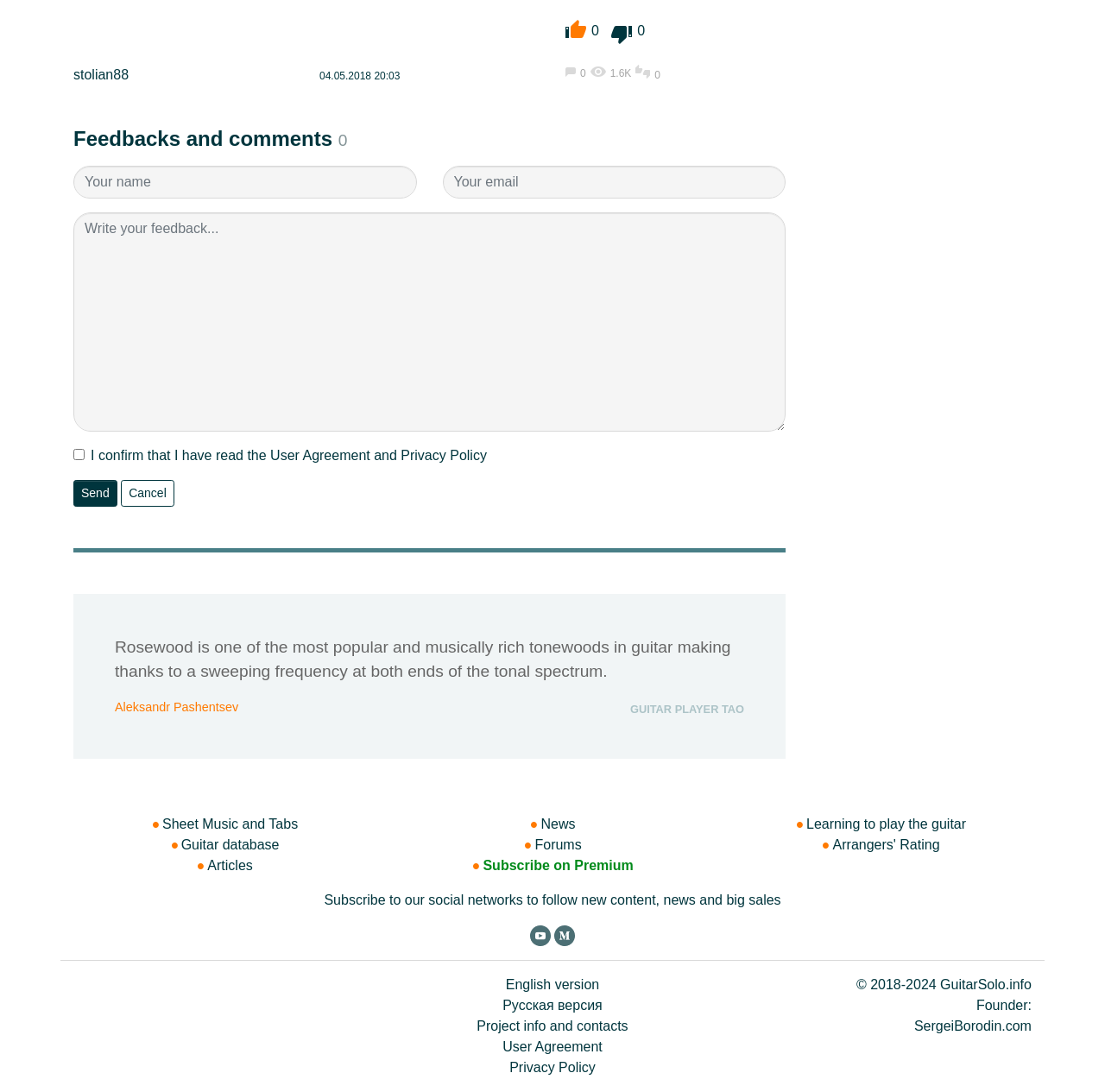Determine the bounding box coordinates of the clickable area required to perform the following instruction: "Click on the 'Subscribe on Premium' link". The coordinates should be represented as four float numbers between 0 and 1: [left, top, right, bottom].

[0.437, 0.783, 0.573, 0.802]